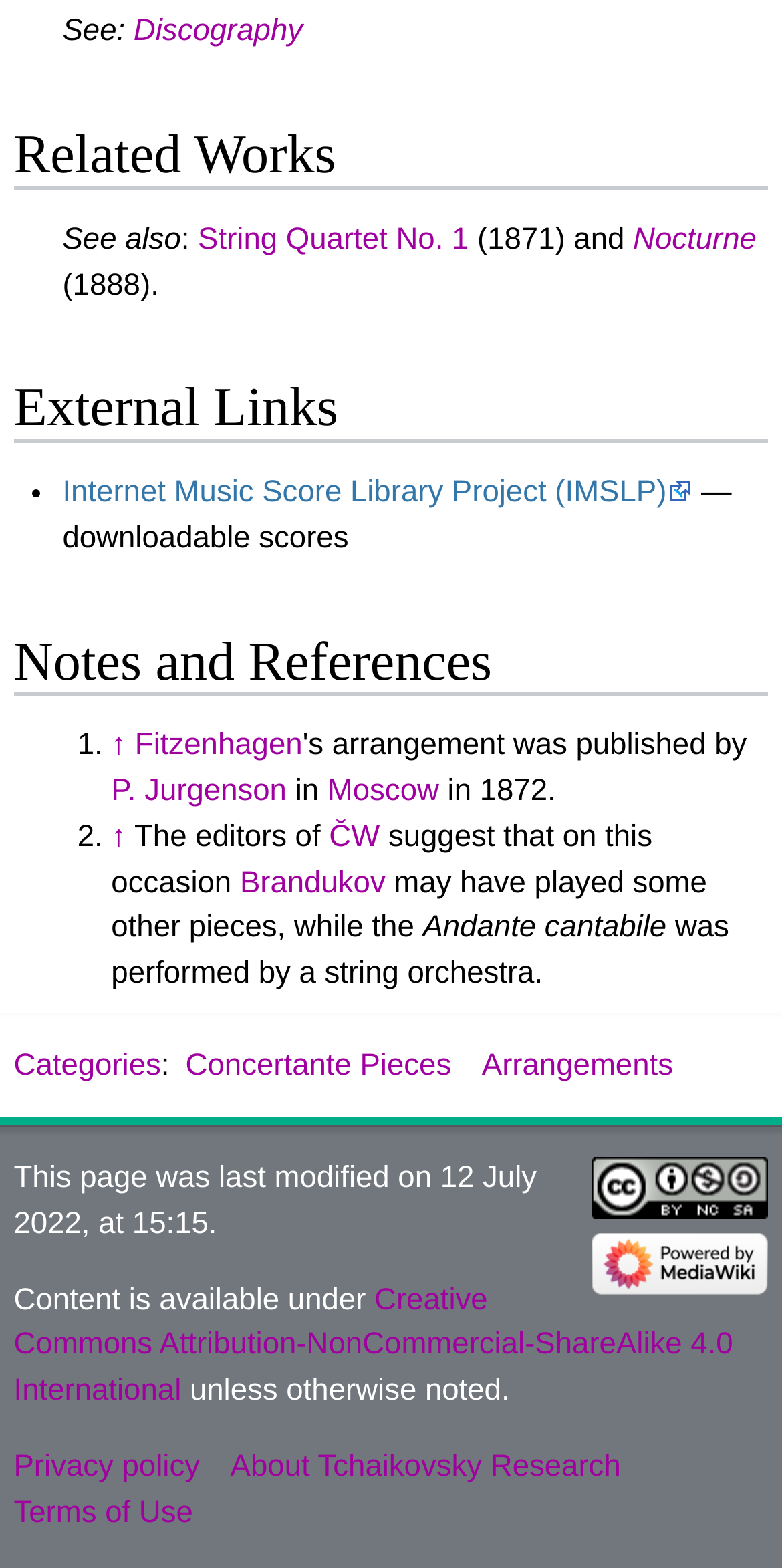Using the given element description, provide the bounding box coordinates (top-left x, top-left y, bottom-right x, bottom-right y) for the corresponding UI element in the screenshot: P. Jurgenson

[0.142, 0.494, 0.367, 0.515]